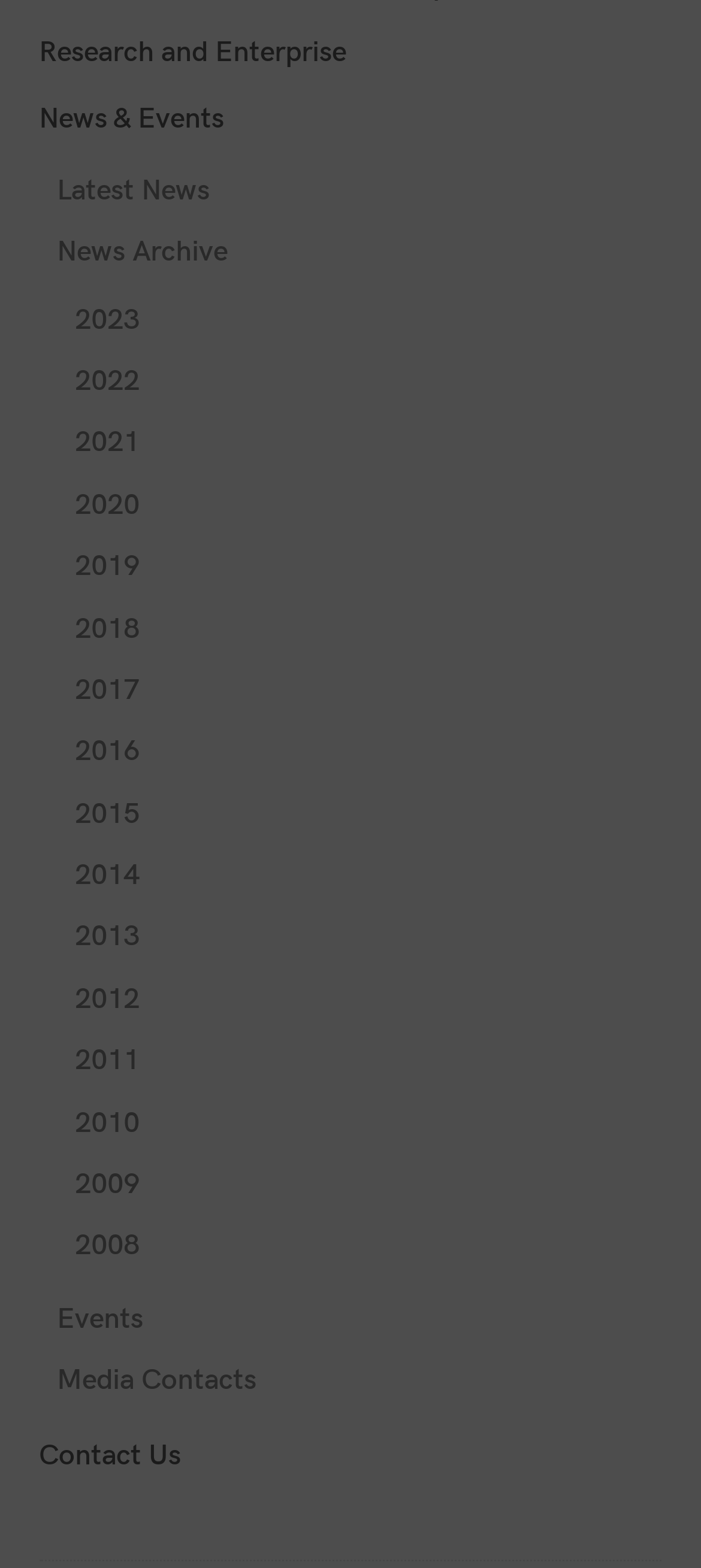Pinpoint the bounding box coordinates of the element you need to click to execute the following instruction: "View events". The bounding box should be represented by four float numbers between 0 and 1, in the format [left, top, right, bottom].

[0.081, 0.82, 0.944, 0.86]